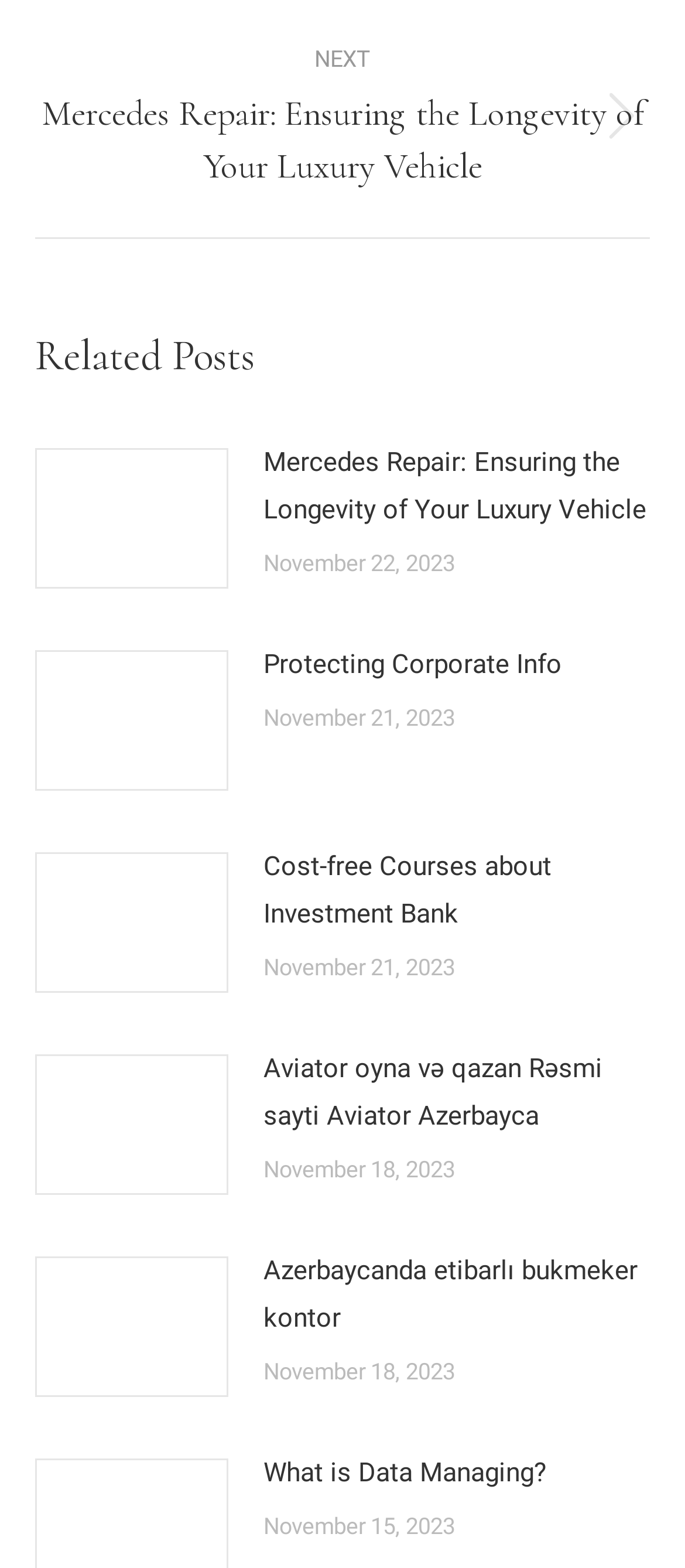Please determine the bounding box coordinates of the element's region to click in order to carry out the following instruction: "View related post". The coordinates should be four float numbers between 0 and 1, i.e., [left, top, right, bottom].

[0.051, 0.28, 0.949, 0.381]